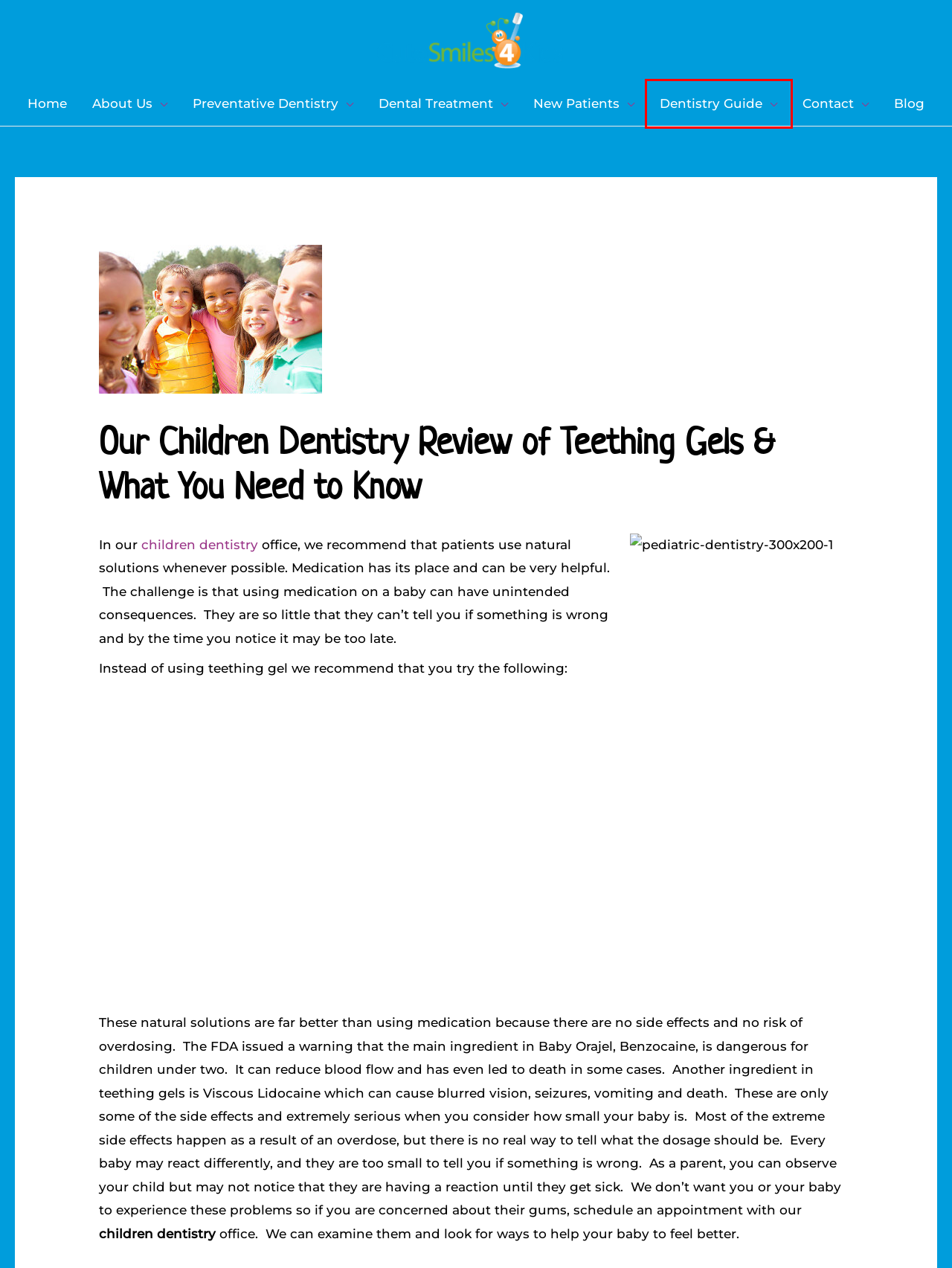With the provided screenshot showing a webpage and a red bounding box, determine which webpage description best fits the new page that appears after clicking the element inside the red box. Here are the options:
A. Preventative Dentistry for Kids | Cute Smiles 4 Kids | San Antonio, TX
B. Home | Cute Smiles 4 Kids | San Antonio Children's Dentistry
C. About Your Kids Teeth - Dentistry Guide | Cute Smiles 4 Kids
D. New Patients | Cute Smiles 4 Kids | San Antonion Children's Dentistry
E. Blog | Cute Smiles 4 Kids | San Antonio Children's Dentistry
F. We Provide Kids Dental Care – Learn When Their Baby Teeth Will Come In
G. Dental Treatment - San Antonio Children's Dentistry | Cute Smiles 4 Kids
H. About Us - Our Mission Statement | Cute Smiles 4 Kids | San Antonio, TX

C